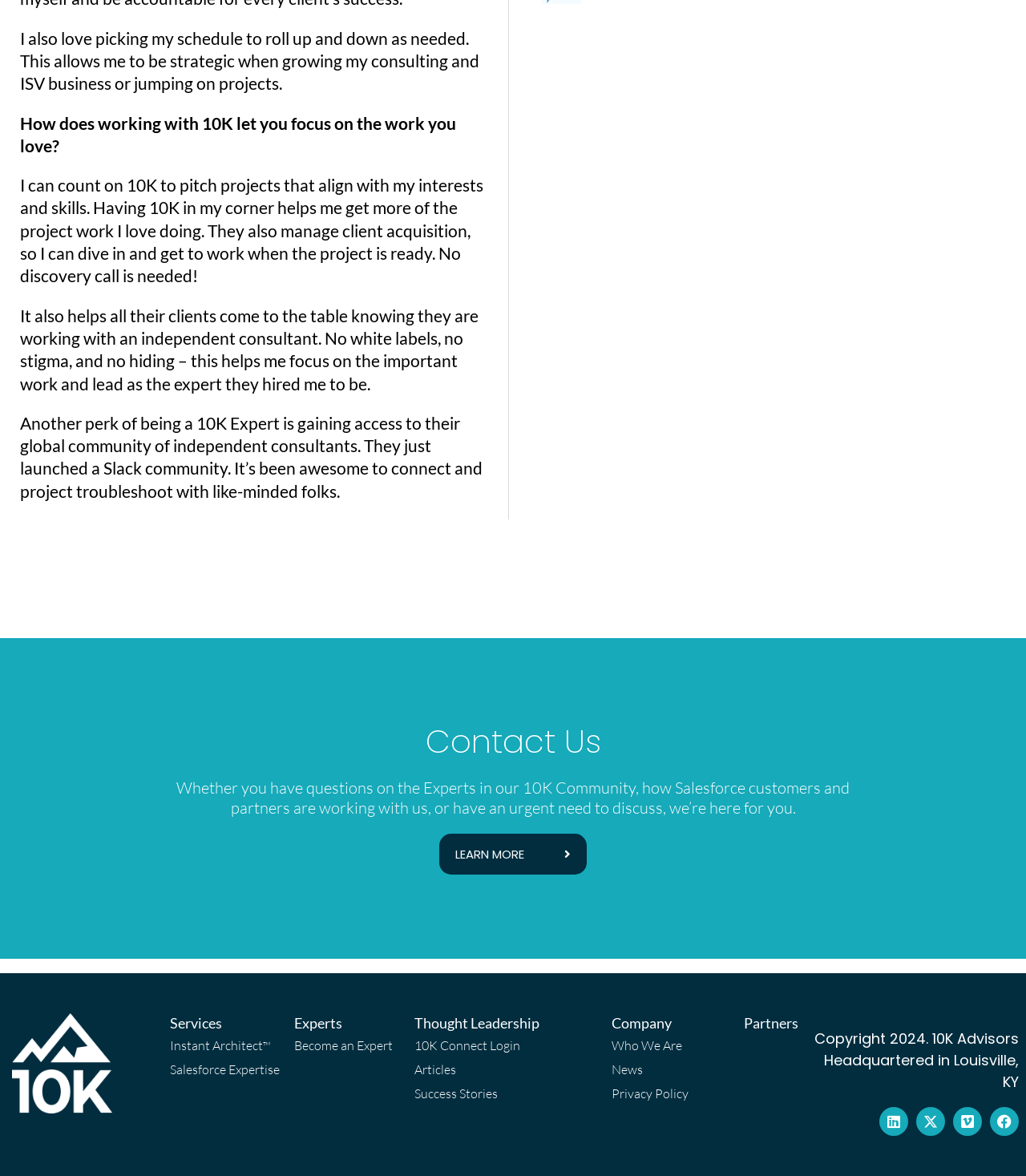Could you provide the bounding box coordinates for the portion of the screen to click to complete this instruction: "Click on 'Become an Expert'"?

[0.275, 0.879, 0.397, 0.899]